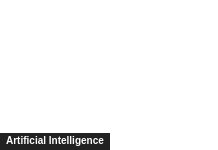Answer with a single word or phrase: 
What is the purpose of the image?

To engage viewers